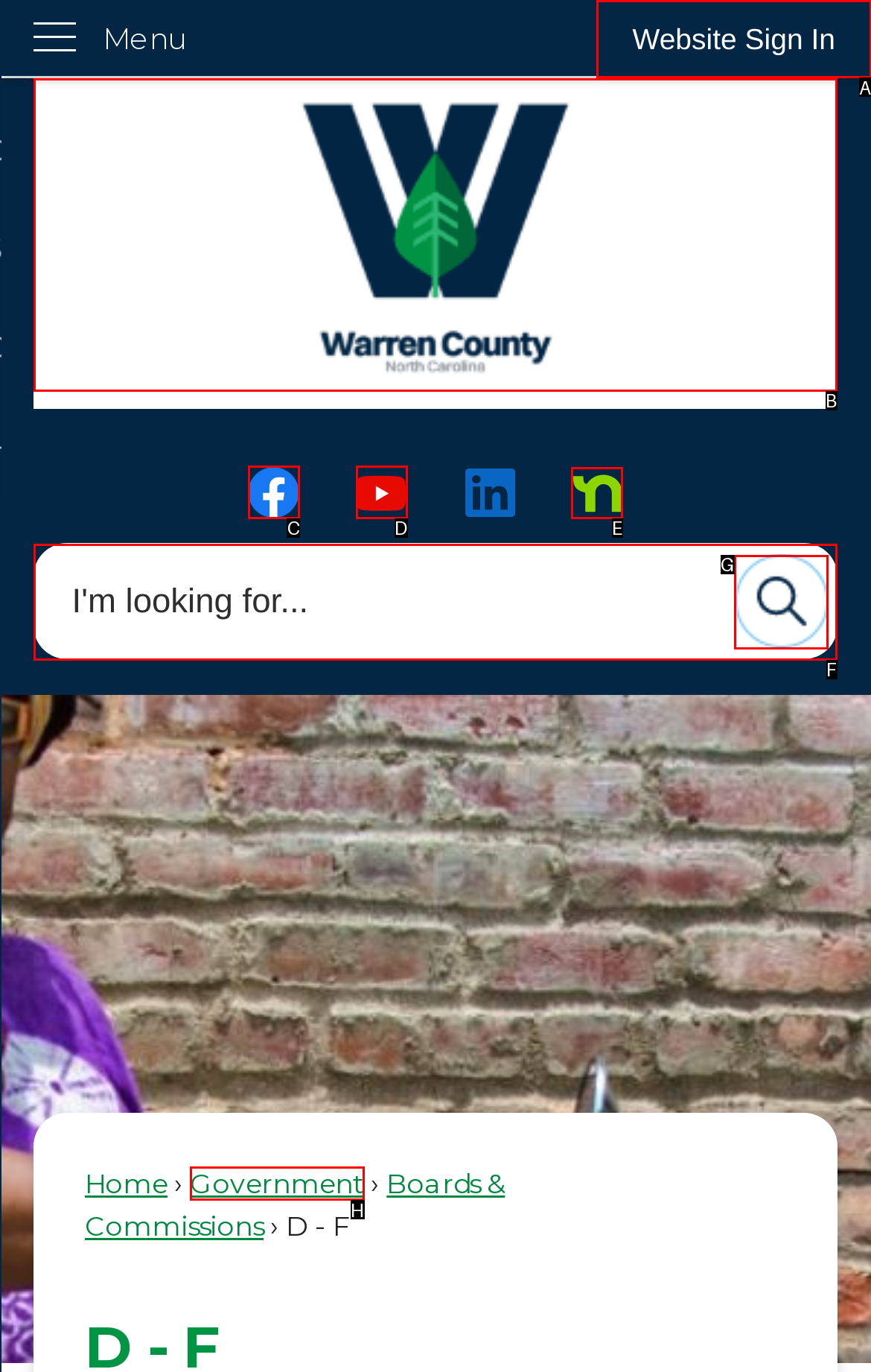Determine the letter of the UI element that will complete the task: Read recent posts
Reply with the corresponding letter.

None